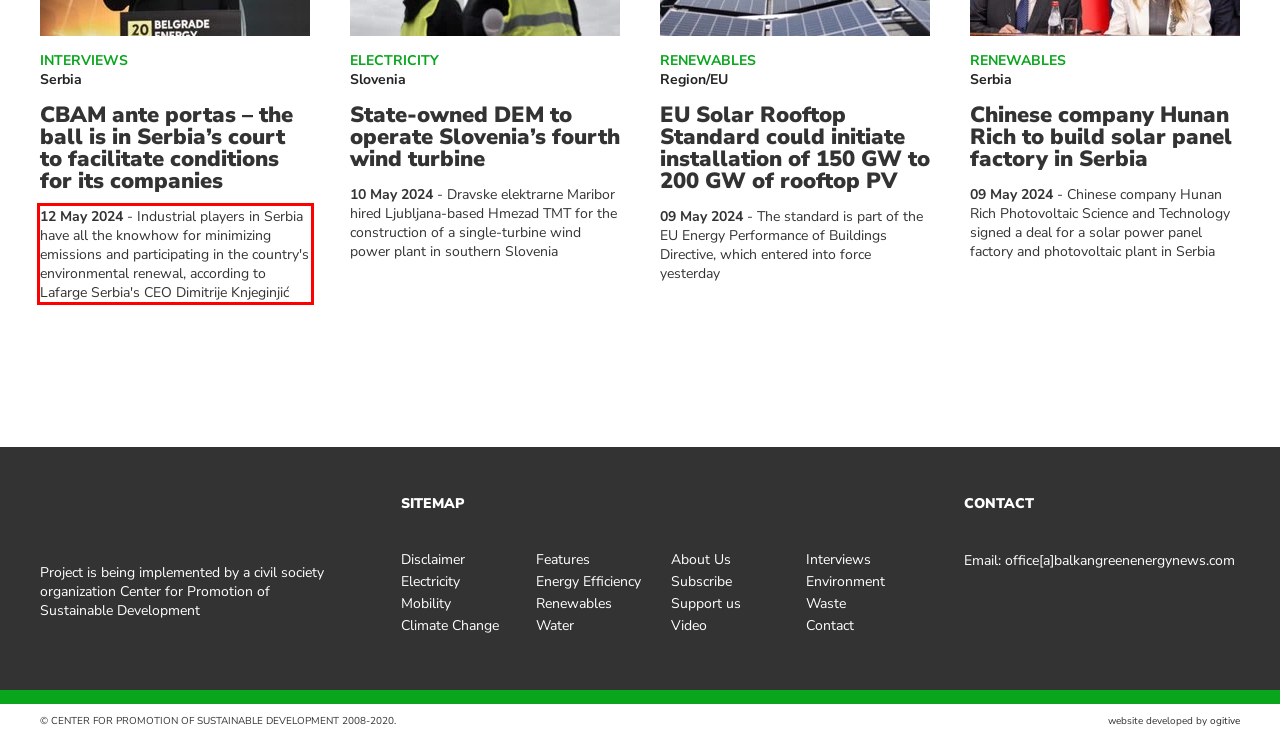There is a UI element on the webpage screenshot marked by a red bounding box. Extract and generate the text content from within this red box.

12 May 2024 - Industrial players in Serbia have all the knowhow for minimizing emissions and participating in the country's environmental renewal, according to Lafarge Serbia's CEO Dimitrije Knjeginjić